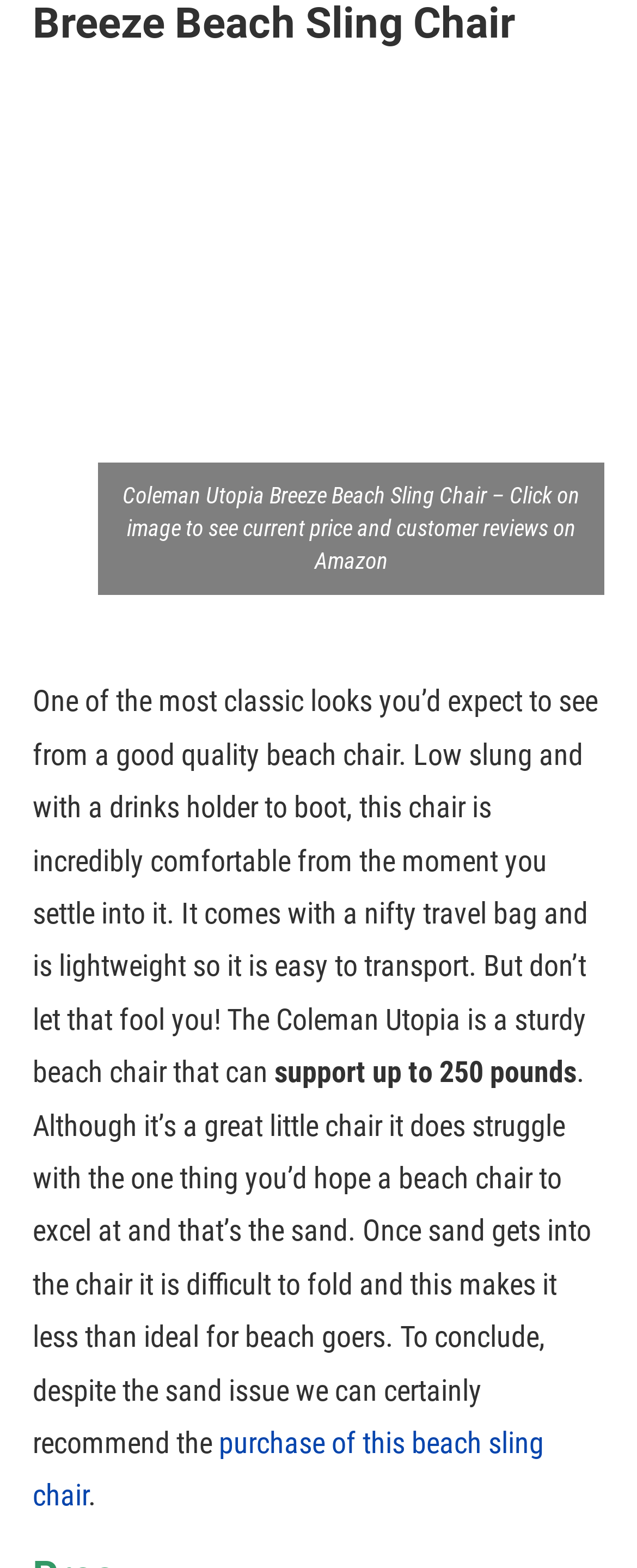Can you look at the image and give a comprehensive answer to the question:
What is the name of the first beach chair?

I determined the answer by looking at the first link on the webpage, which is 'Coleman-utopia-breeze-beach-sling-chair, beach chair'. The corresponding image and text description also confirm that this is the name of the first beach chair.